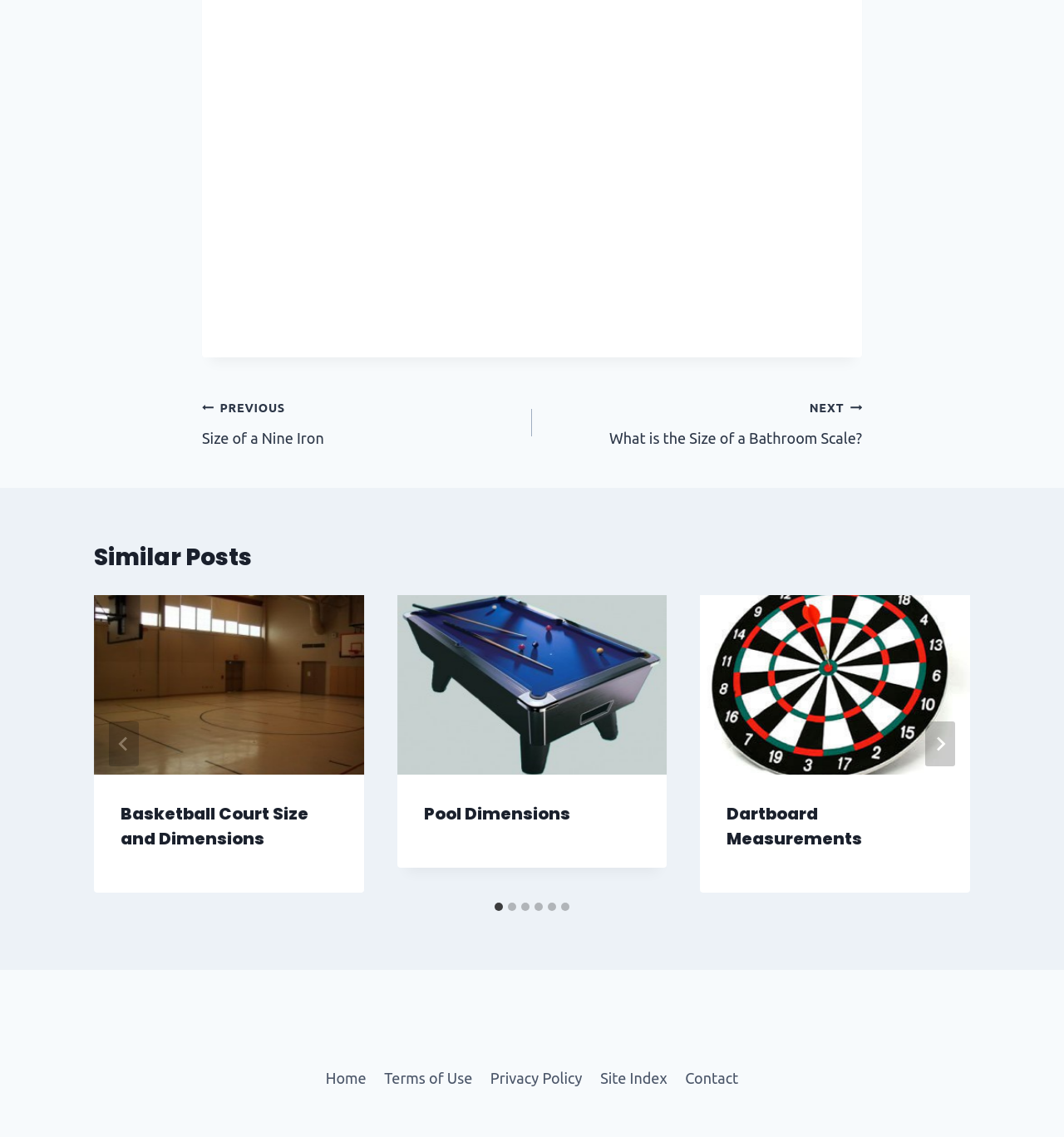Determine the bounding box coordinates of the region that needs to be clicked to achieve the task: "Go to the last slide".

[0.102, 0.634, 0.13, 0.674]